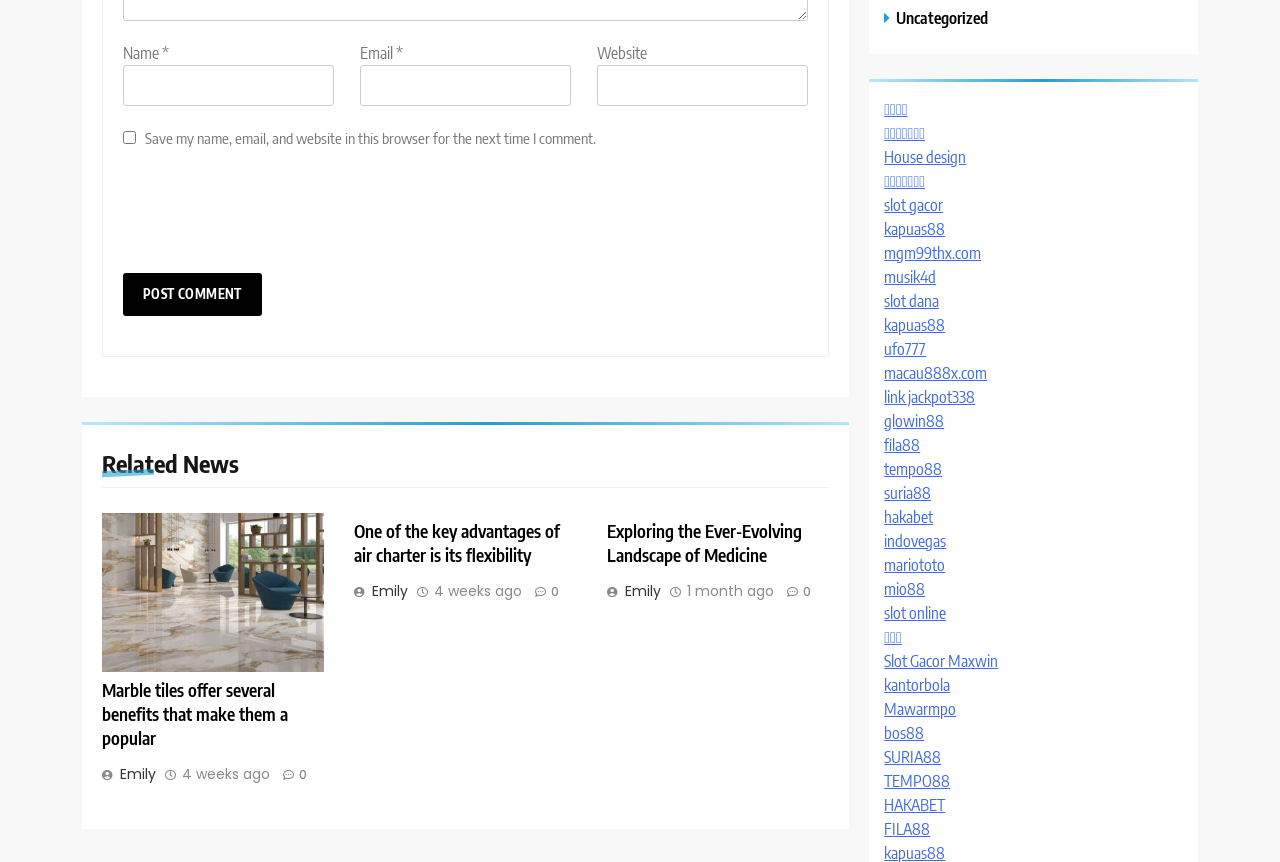Please give the bounding box coordinates of the area that should be clicked to fulfill the following instruction: "Read the article about Marble tiles". The coordinates should be in the format of four float numbers from 0 to 1, i.e., [left, top, right, bottom].

[0.08, 0.788, 0.253, 0.871]